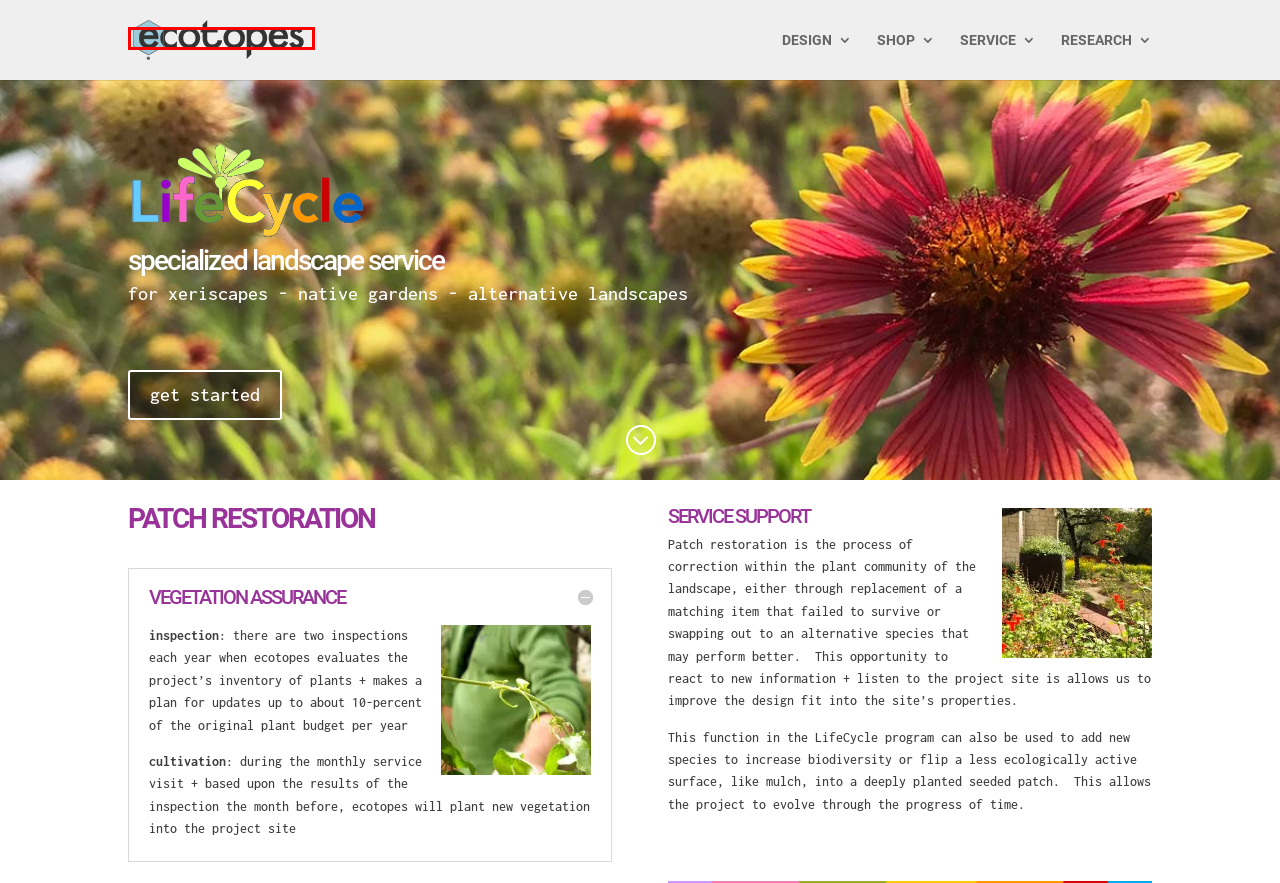You have been given a screenshot of a webpage with a red bounding box around a UI element. Select the most appropriate webpage description for the new webpage that appears after clicking the element within the red bounding box. The choices are:
A. ecotopes | landscape + living systems
B. about-us | ecotopes
C. SHOP | ecotopes
D. DESIGN | ecotopes
E. RESEARCH | ecotopes
F. SERVICE | ecotopes
G. customer-support | ecotopes
H. contact | ecotopes

A